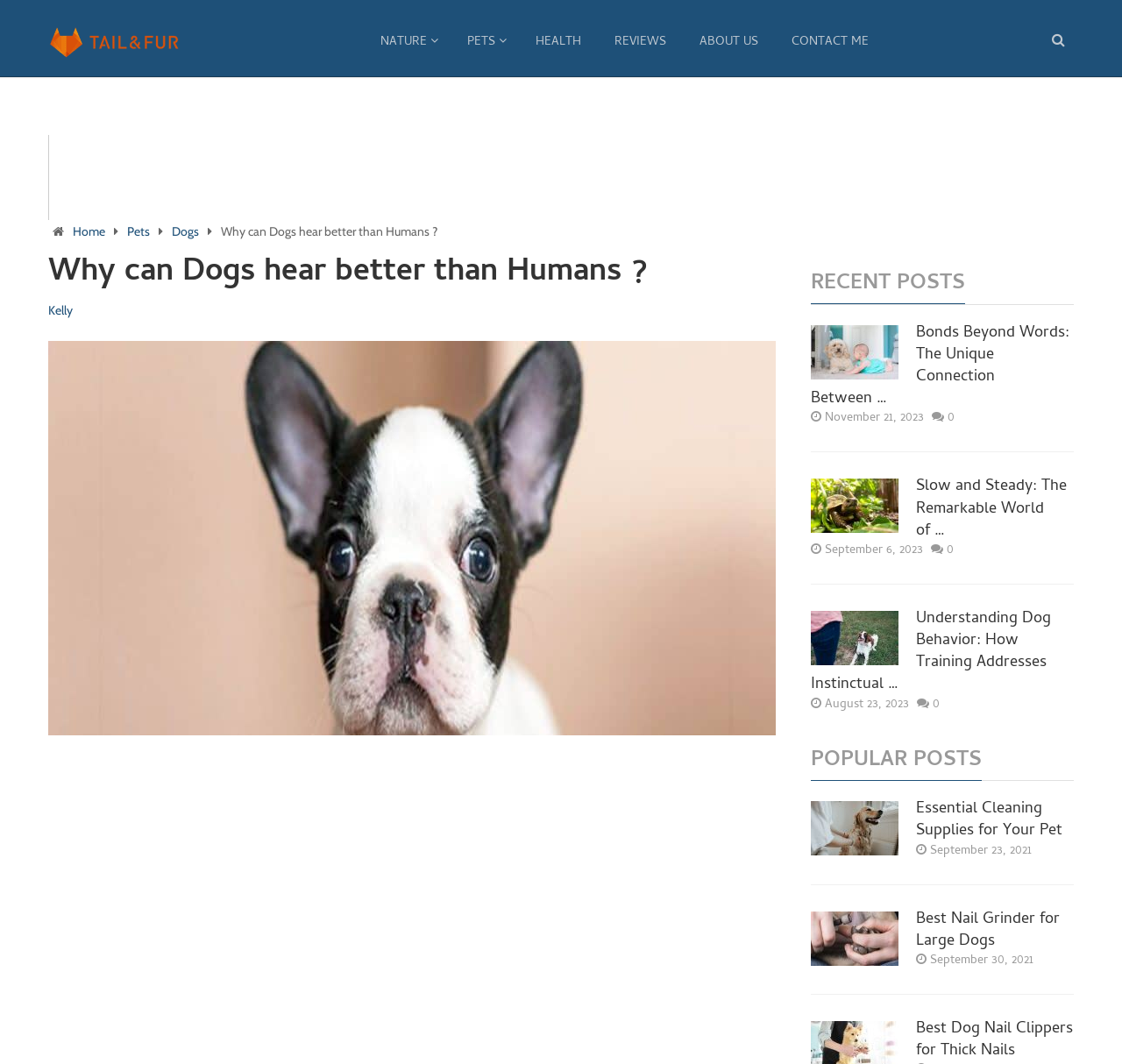Answer the following query concisely with a single word or phrase:
What is the category of the link 'Tail and Fur'?

Pets